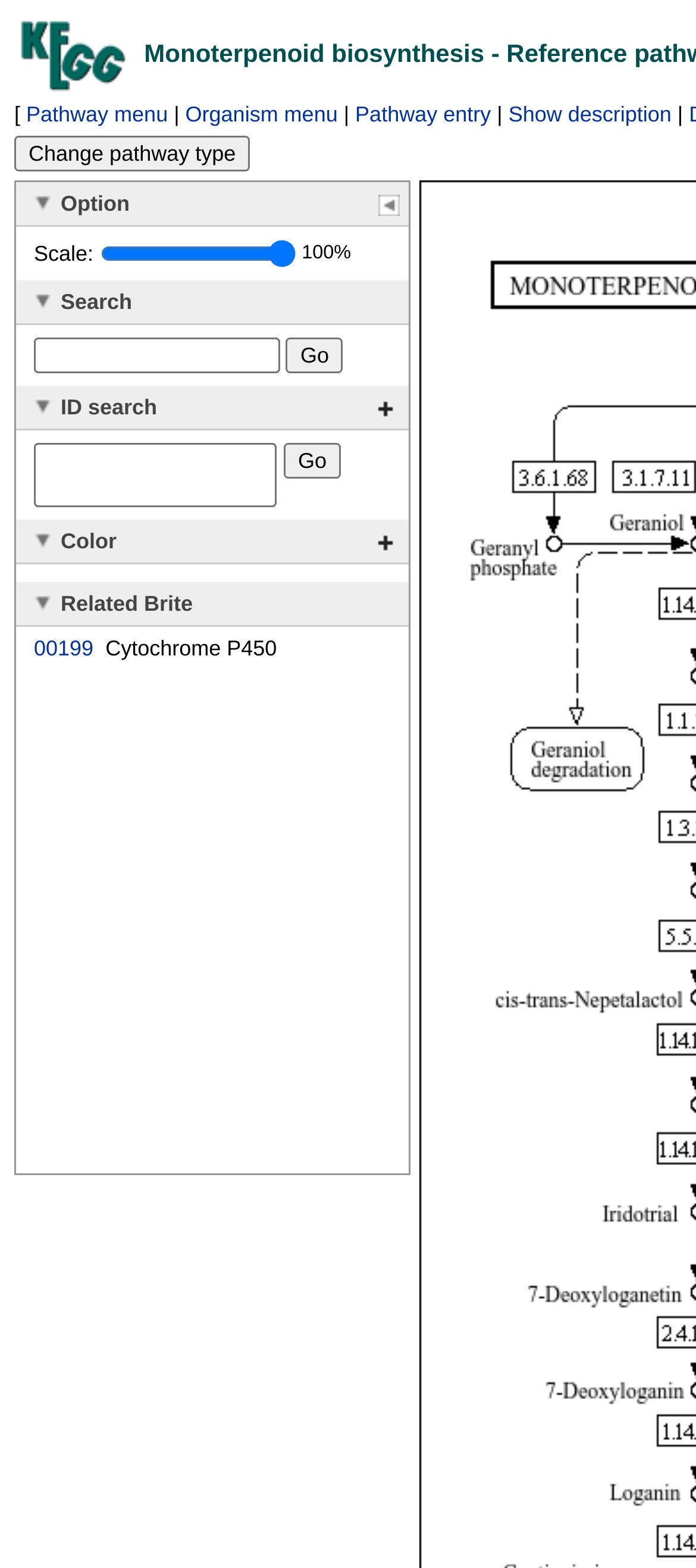Identify the bounding box coordinates for the UI element mentioned here: "value="Go"". Provide the coordinates as four float values between 0 and 1, i.e., [left, top, right, bottom].

[0.408, 0.282, 0.49, 0.305]